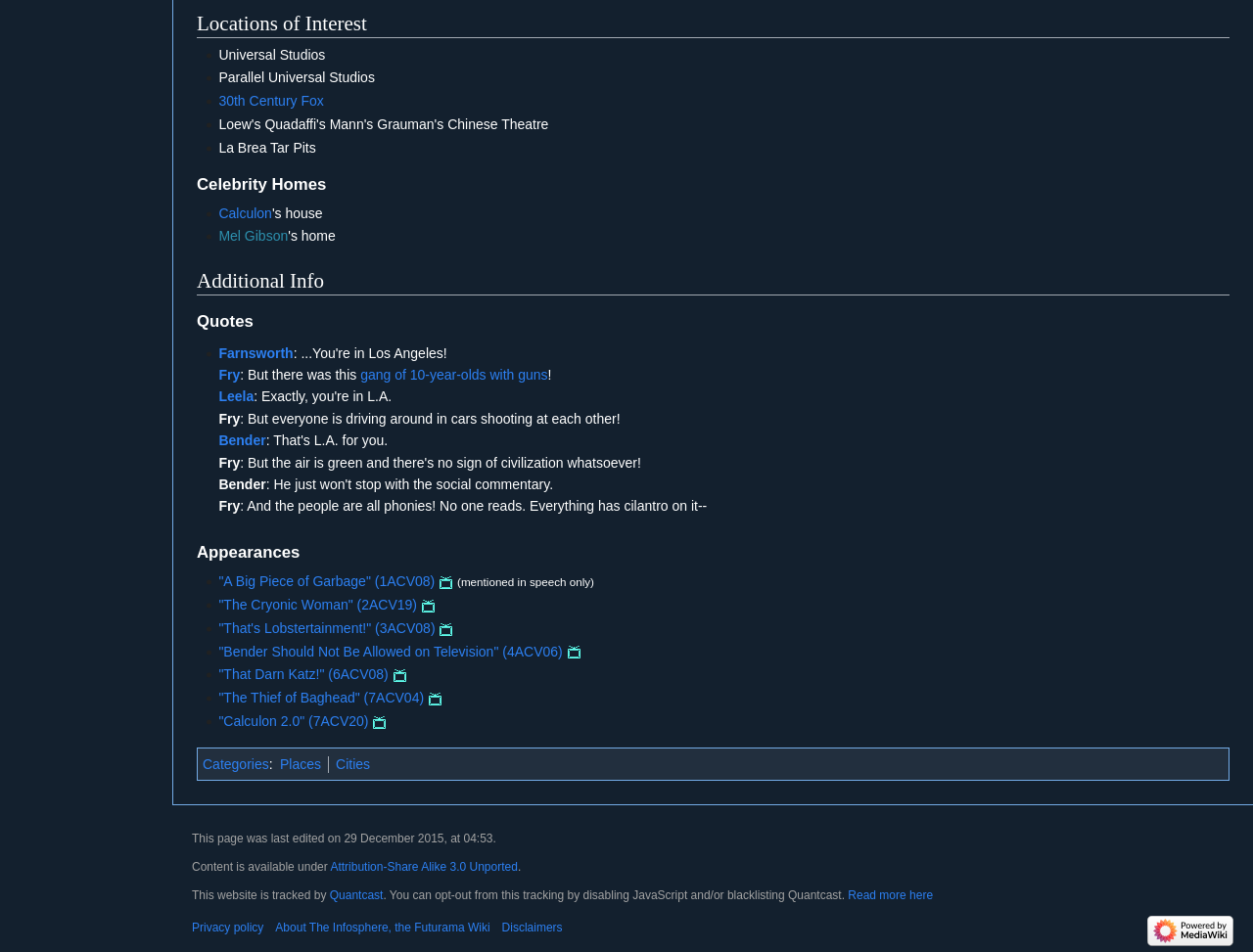Based on the element description: "Privacy policy", identify the UI element and provide its bounding box coordinates. Use four float numbers between 0 and 1, [left, top, right, bottom].

[0.153, 0.967, 0.21, 0.981]